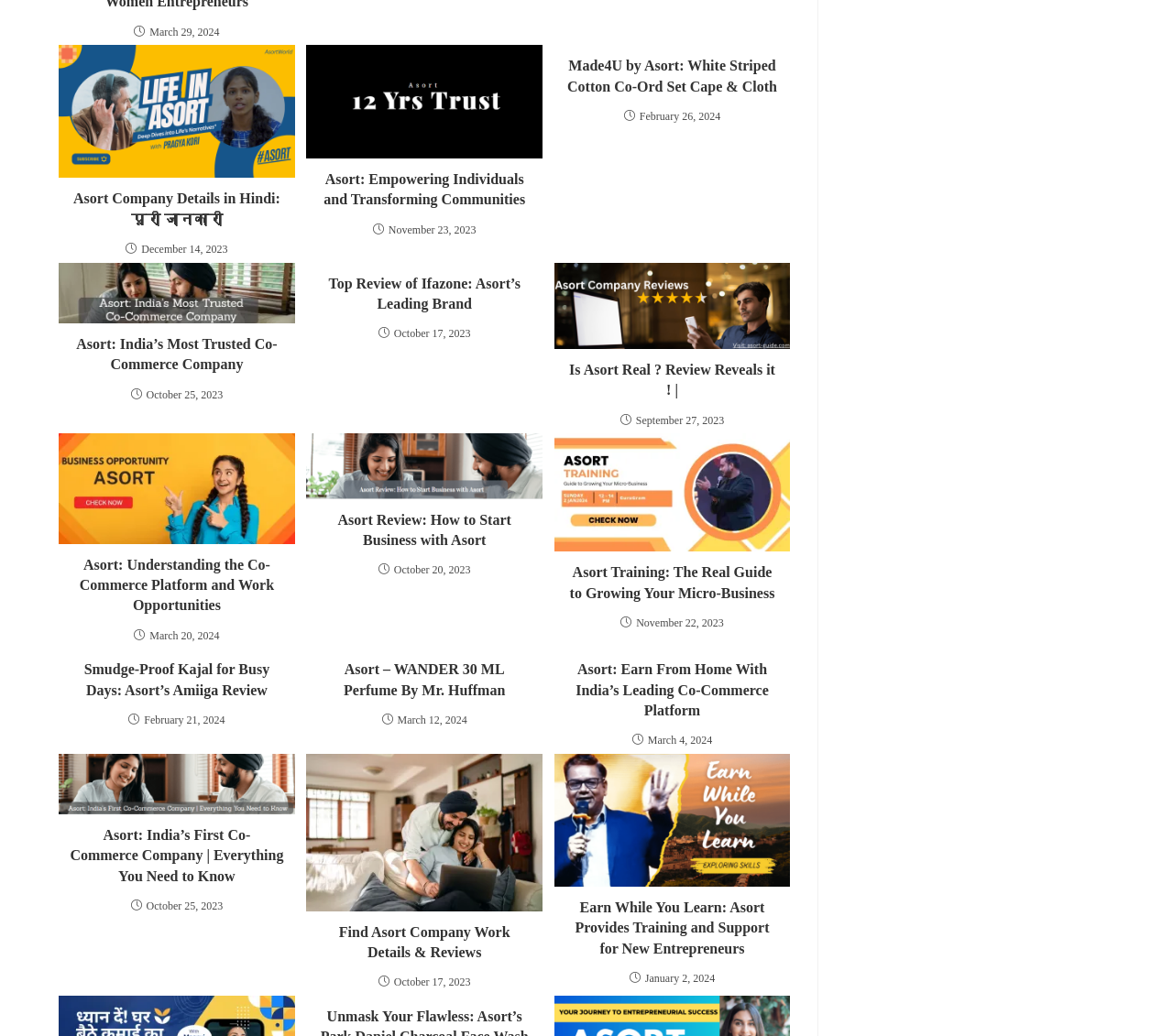Please answer the following question using a single word or phrase: 
What is the date of the article 'Asort Company Details in Hindi: पूरी जानकारी'?

December 14, 2023